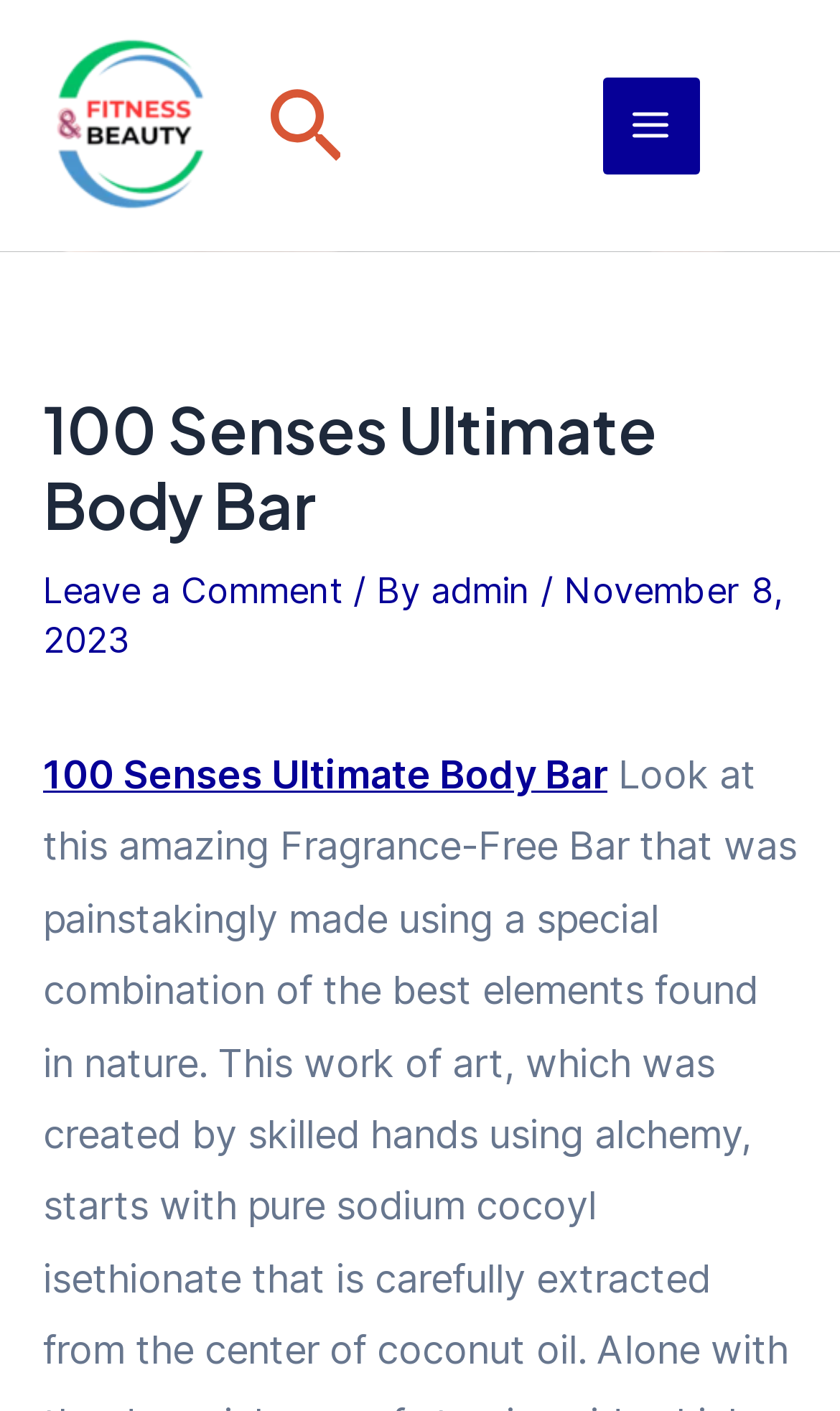Give a succinct answer to this question in a single word or phrase: 
What is the purpose of the button?

Main Menu